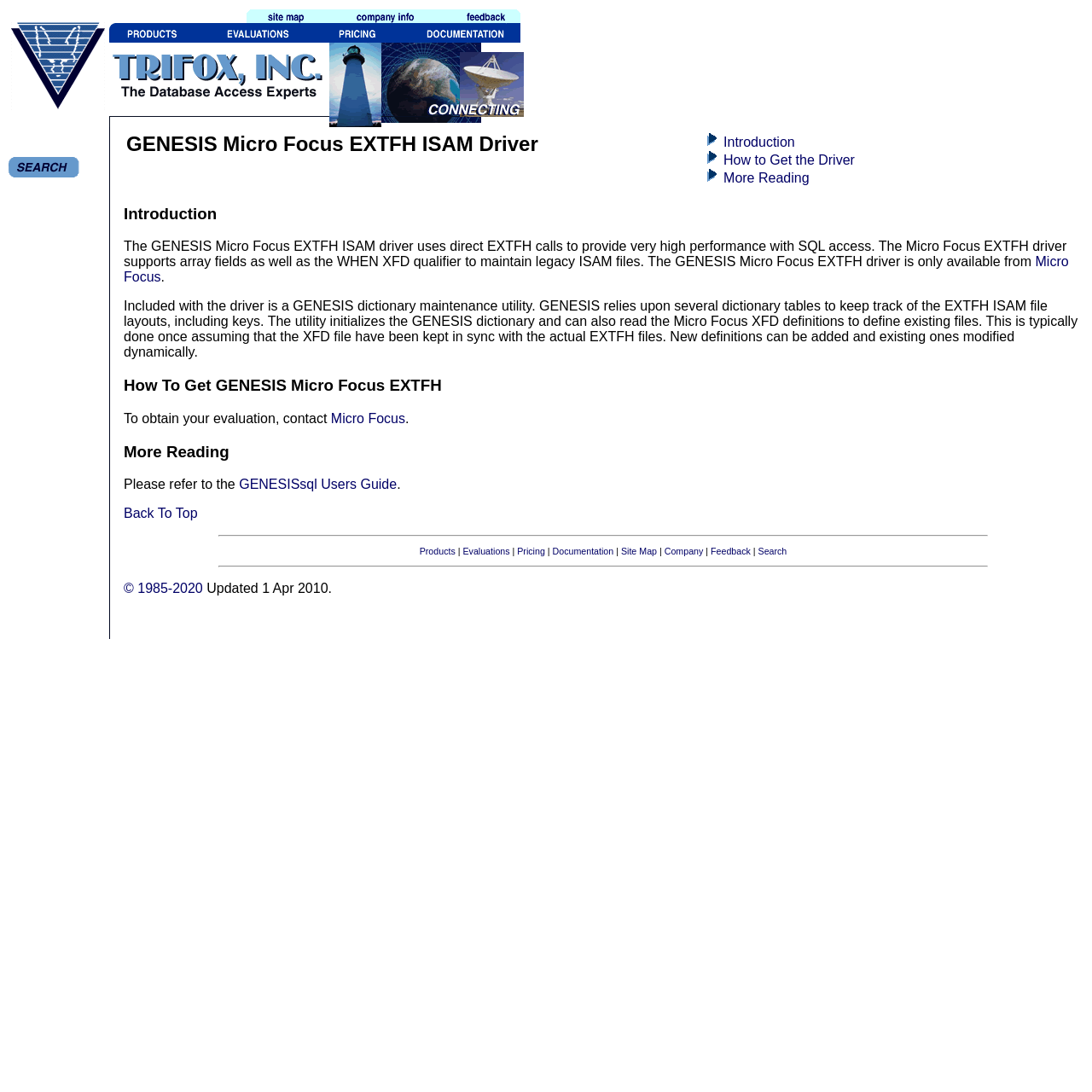Using the webpage screenshot and the element description Micro Focus, determine the bounding box coordinates. Specify the coordinates in the format (top-left x, top-left y, bottom-right x, bottom-right y) with values ranging from 0 to 1.

[0.303, 0.376, 0.371, 0.39]